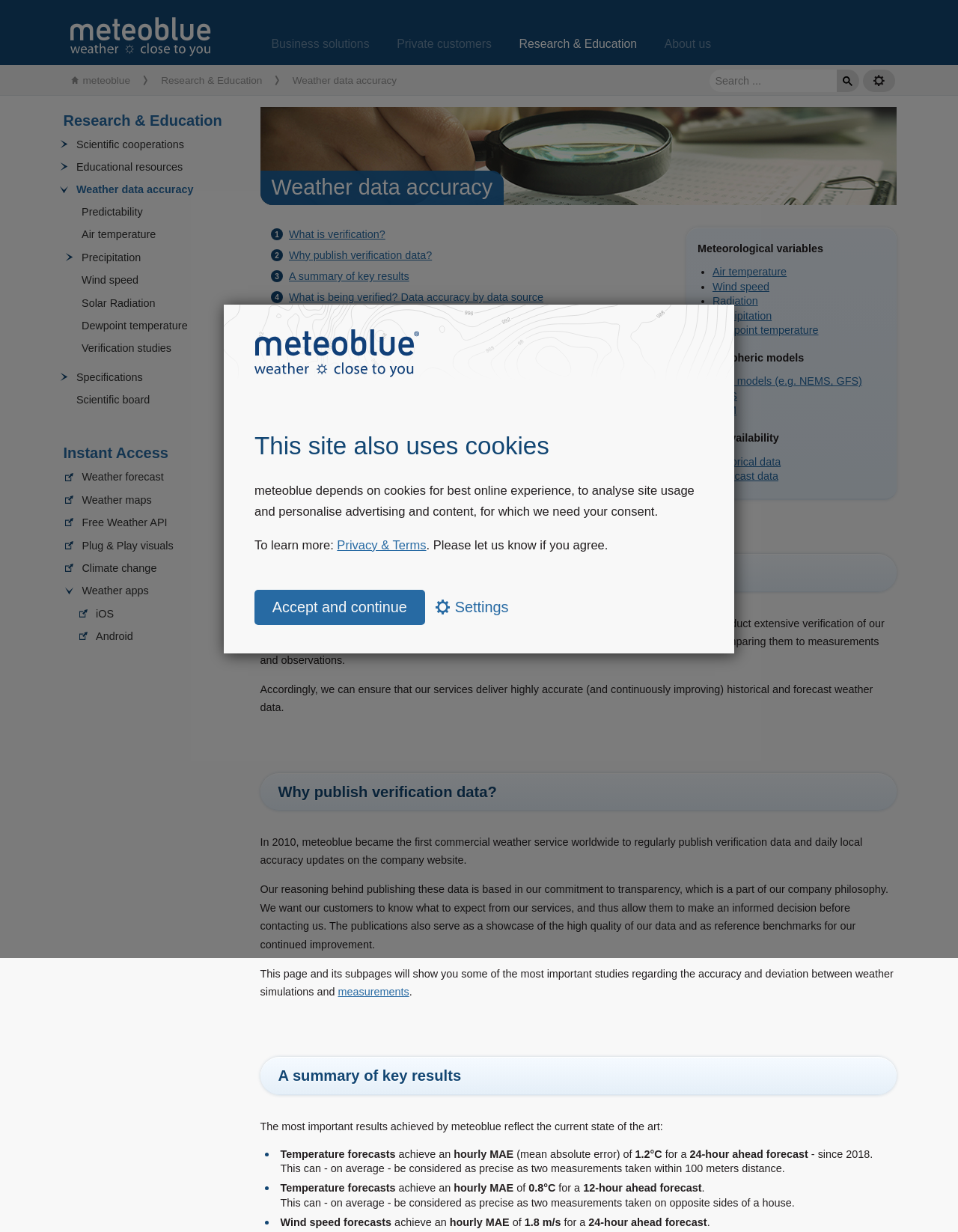Please identify the bounding box coordinates of the element that needs to be clicked to execute the following command: "Search for weather data". Provide the bounding box using four float numbers between 0 and 1, formatted as [left, top, right, bottom].

[0.74, 0.057, 0.873, 0.075]